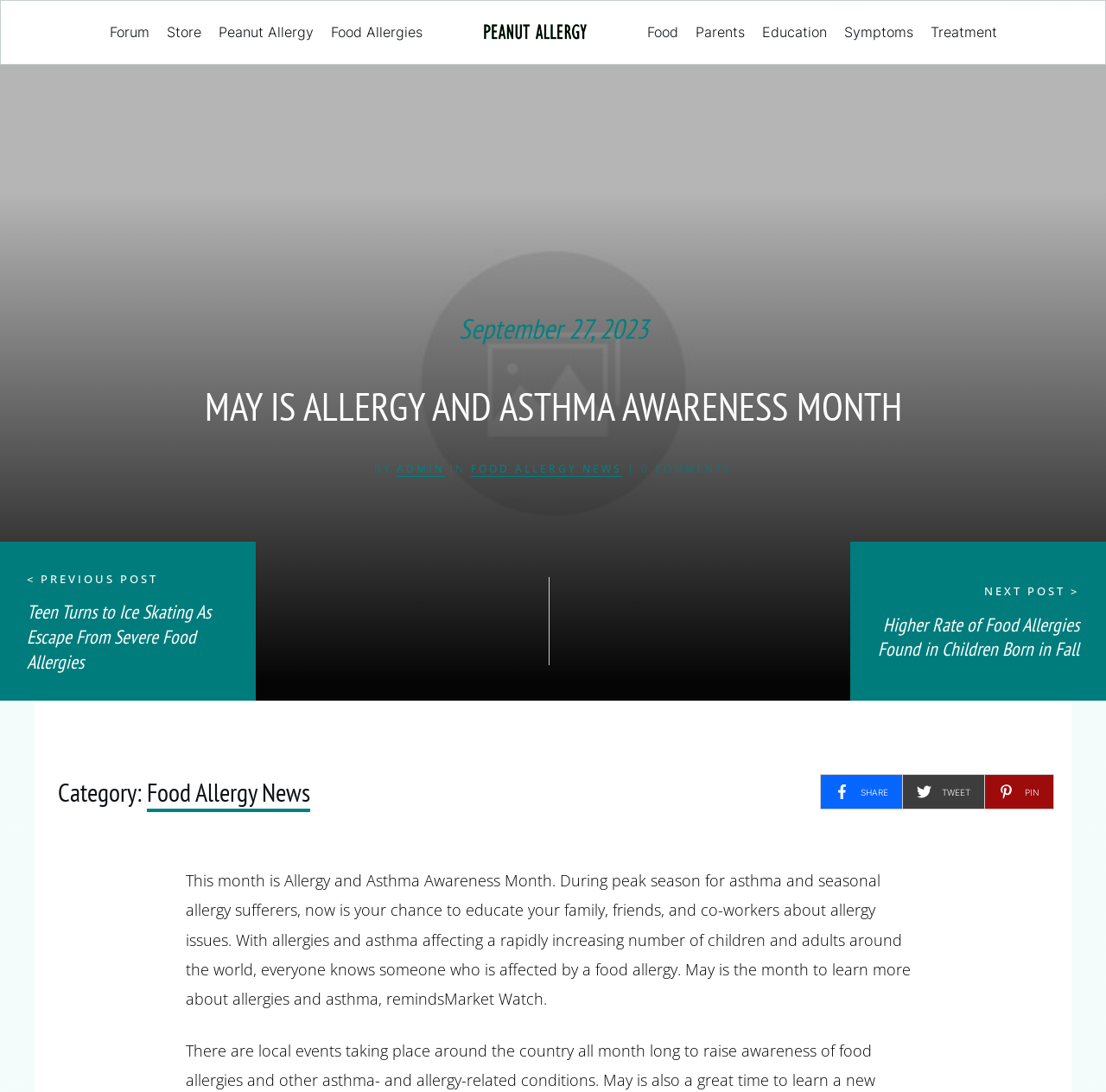Specify the bounding box coordinates of the region I need to click to perform the following instruction: "go to the forum". The coordinates must be four float numbers in the range of 0 to 1, i.e., [left, top, right, bottom].

[0.099, 0.022, 0.135, 0.037]